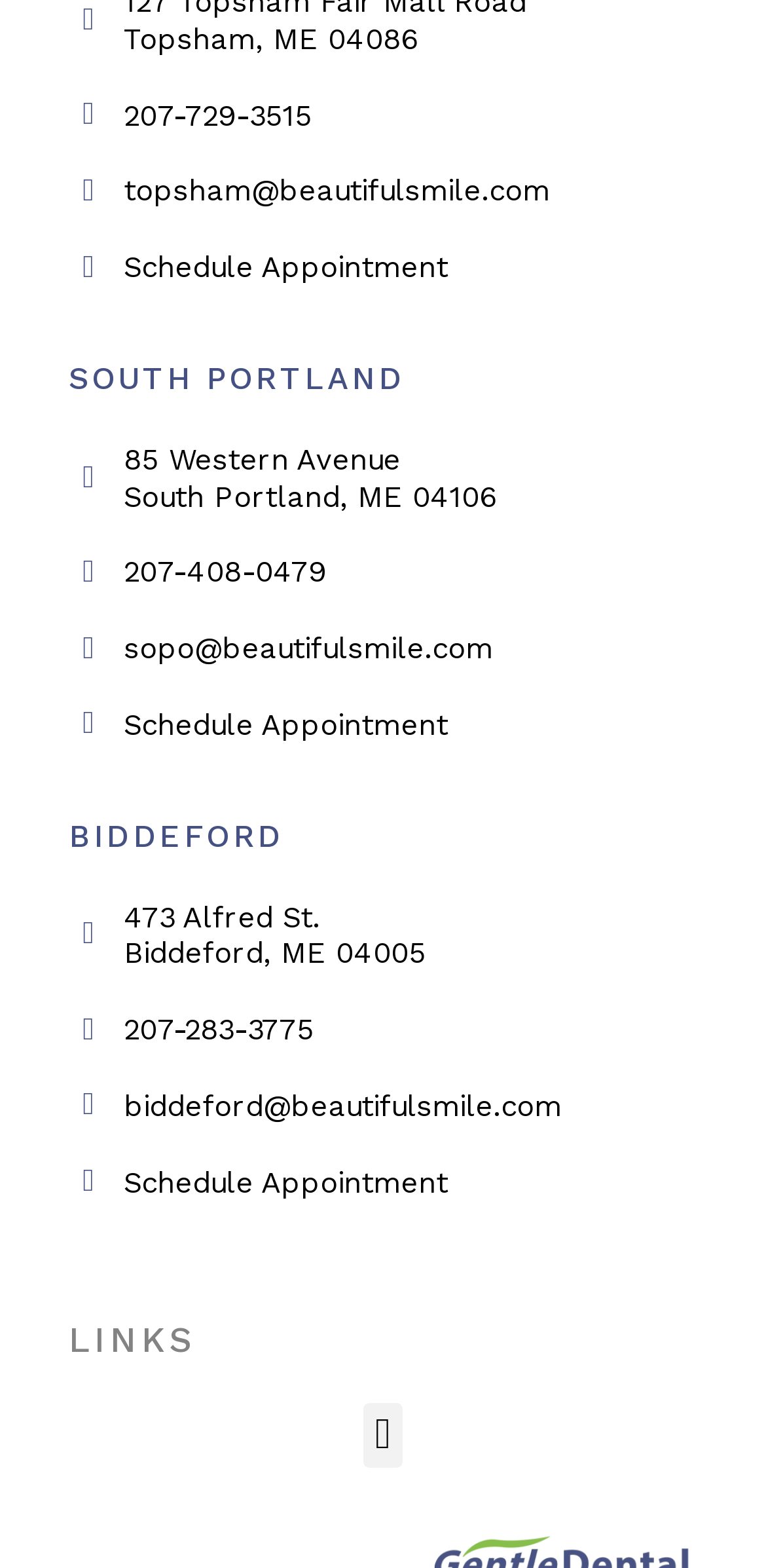What is the phone number of the South Portland location?
Please describe in detail the information shown in the image to answer the question.

I looked for the phone number associated with the 'SOUTH PORTLAND' location, which is listed as '207-408-0479'.